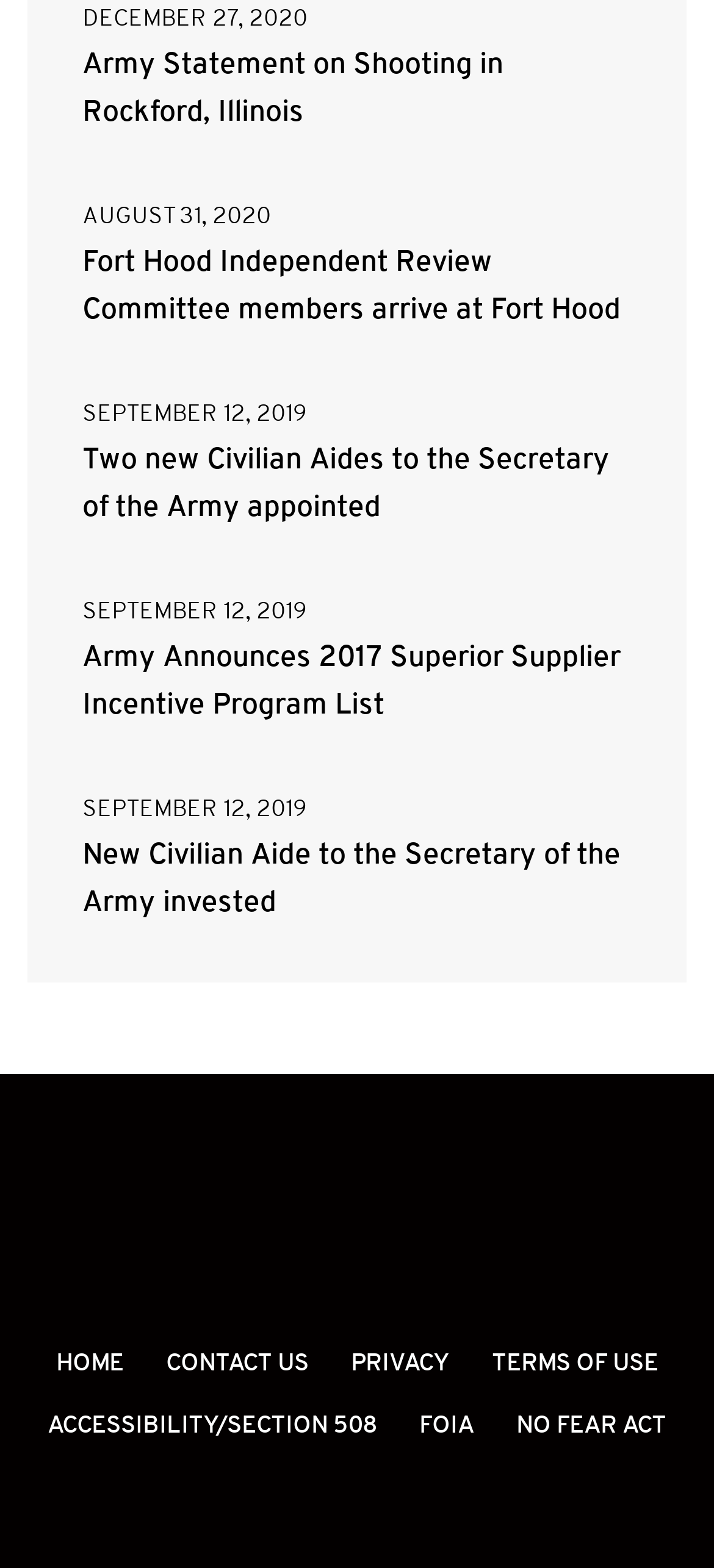Find the bounding box of the element with the following description: "Contact Us". The coordinates must be four float numbers between 0 and 1, formatted as [left, top, right, bottom].

[0.232, 0.851, 0.432, 0.89]